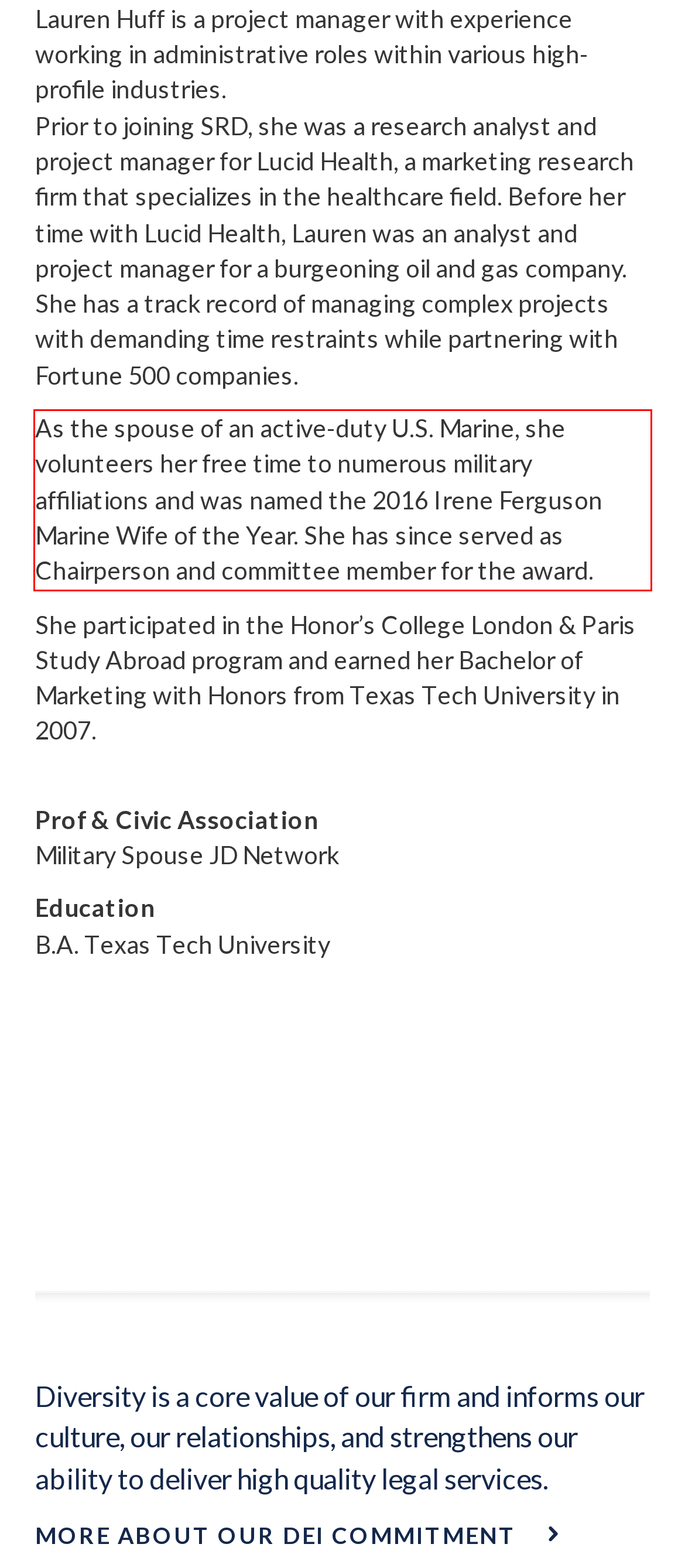Given a webpage screenshot, locate the red bounding box and extract the text content found inside it.

As the spouse of an active-duty U.S. Marine, she volunteers her free time to numerous military affiliations and was named the 2016 Irene Ferguson Marine Wife of the Year. She has since served as Chairperson and committee member for the award.